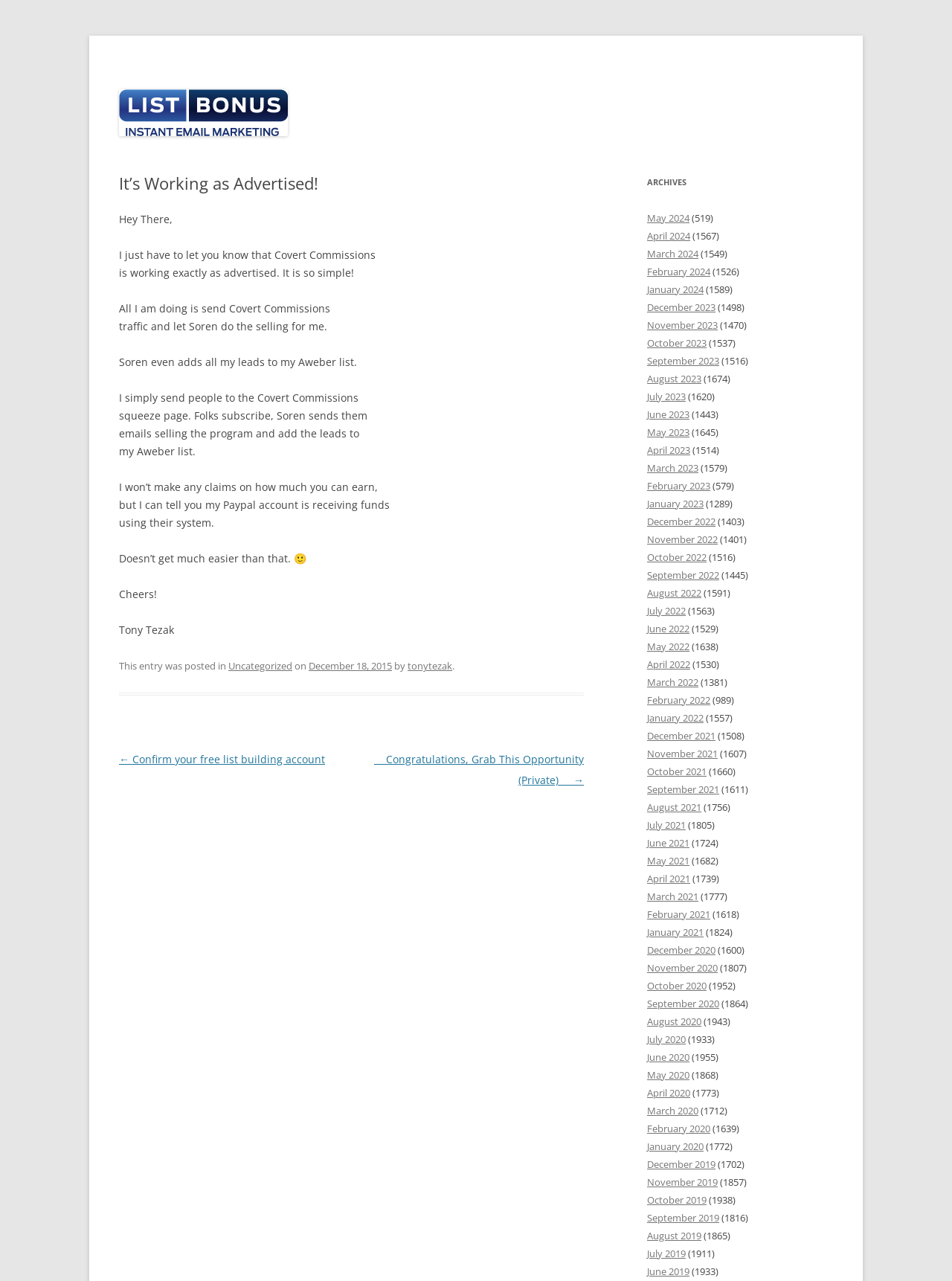Show me the bounding box coordinates of the clickable region to achieve the task as per the instruction: "Add pmf_ig to cart".

None